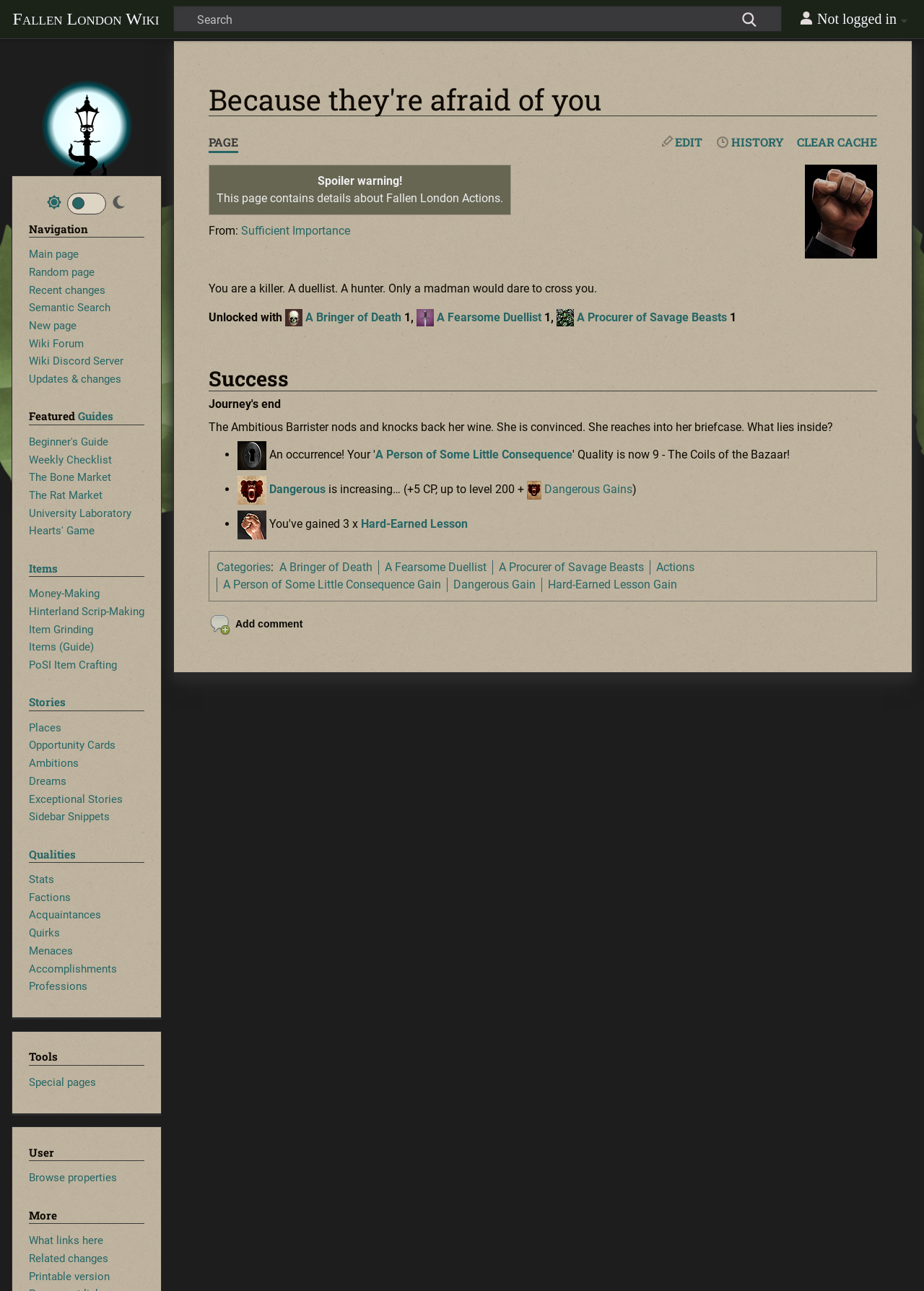Please specify the coordinates of the bounding box for the element that should be clicked to carry out this instruction: "Visit the main page". The coordinates must be four float numbers between 0 and 1, formatted as [left, top, right, bottom].

[0.025, 0.038, 0.162, 0.136]